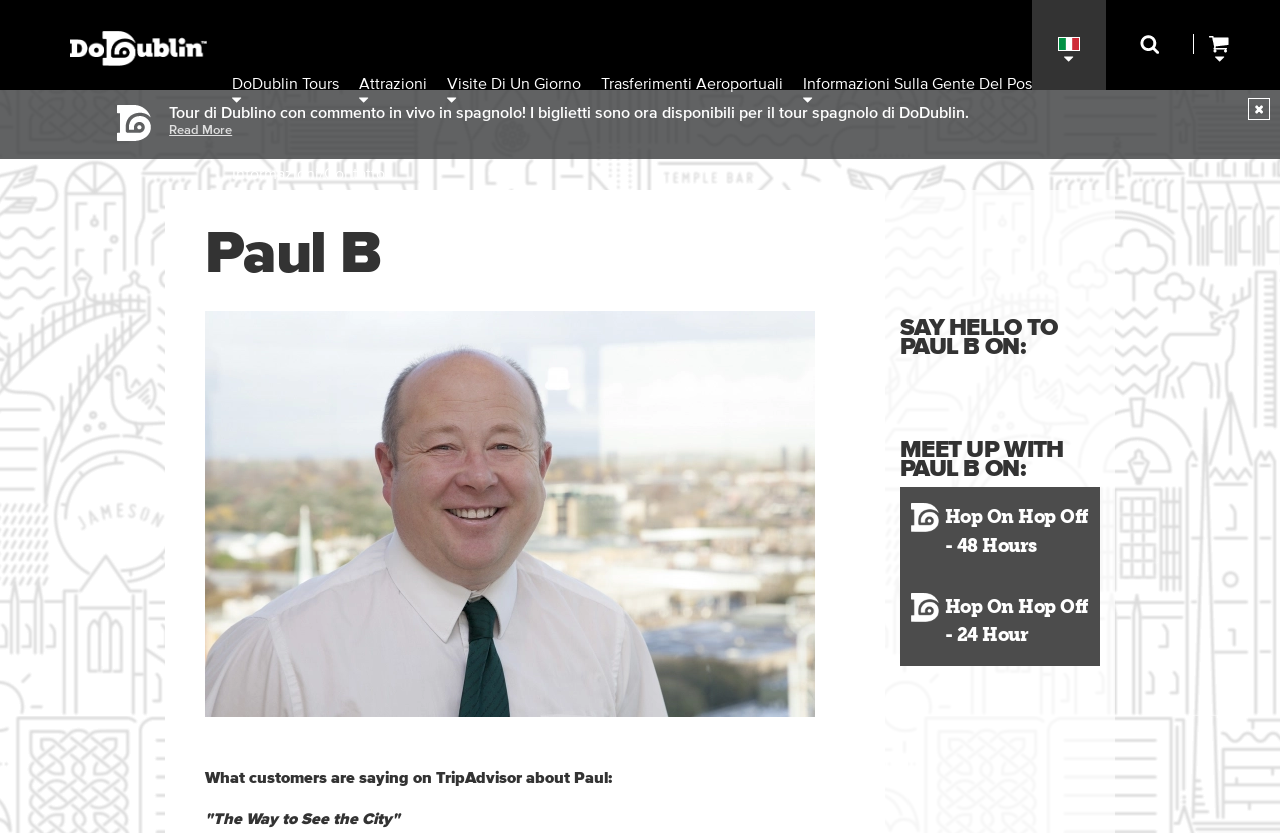Predict the bounding box coordinates of the area that should be clicked to accomplish the following instruction: "Read more about our Spanish tour". The bounding box coordinates should consist of four float numbers between 0 and 1, i.e., [left, top, right, bottom].

[0.132, 0.145, 0.181, 0.164]